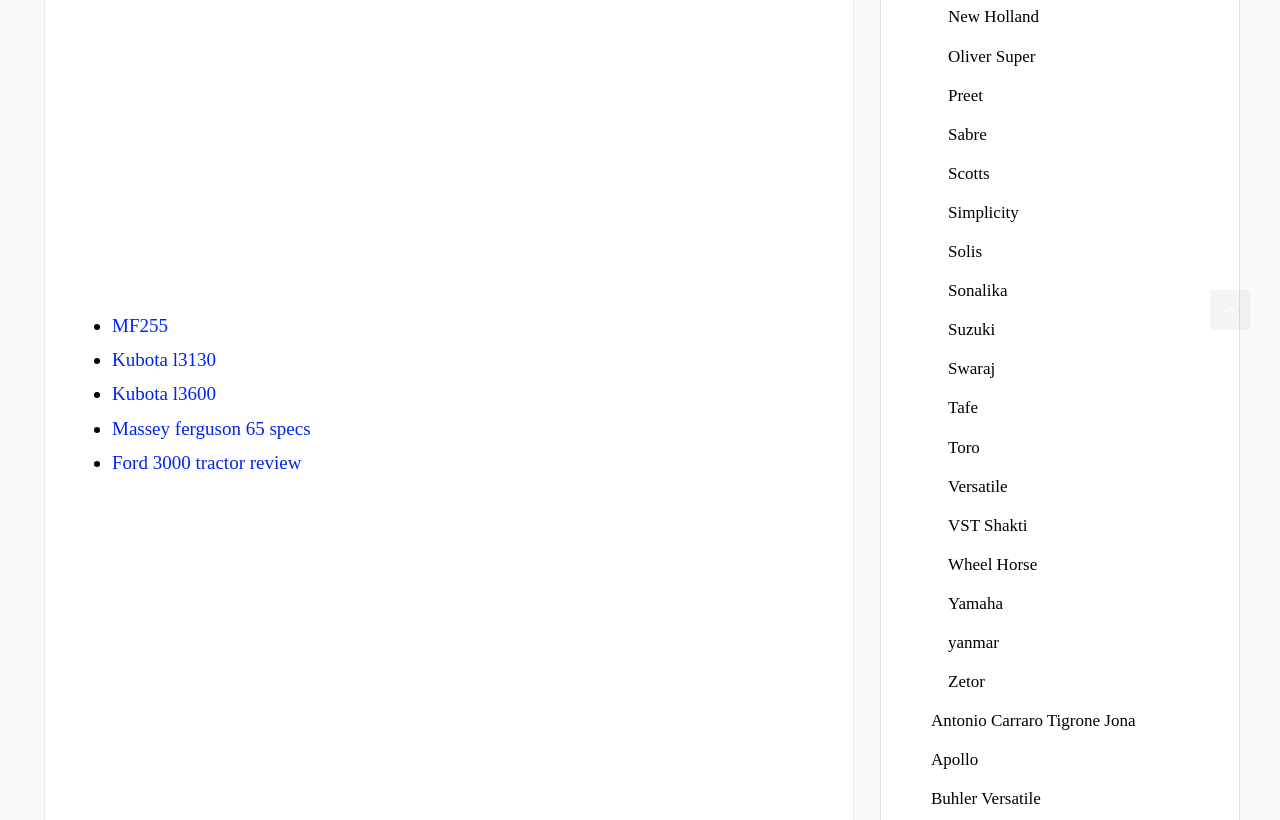Pinpoint the bounding box coordinates of the element that must be clicked to accomplish the following instruction: "Explore New Holland". The coordinates should be in the format of four float numbers between 0 and 1, i.e., [left, top, right, bottom].

[0.741, 0.009, 0.812, 0.032]